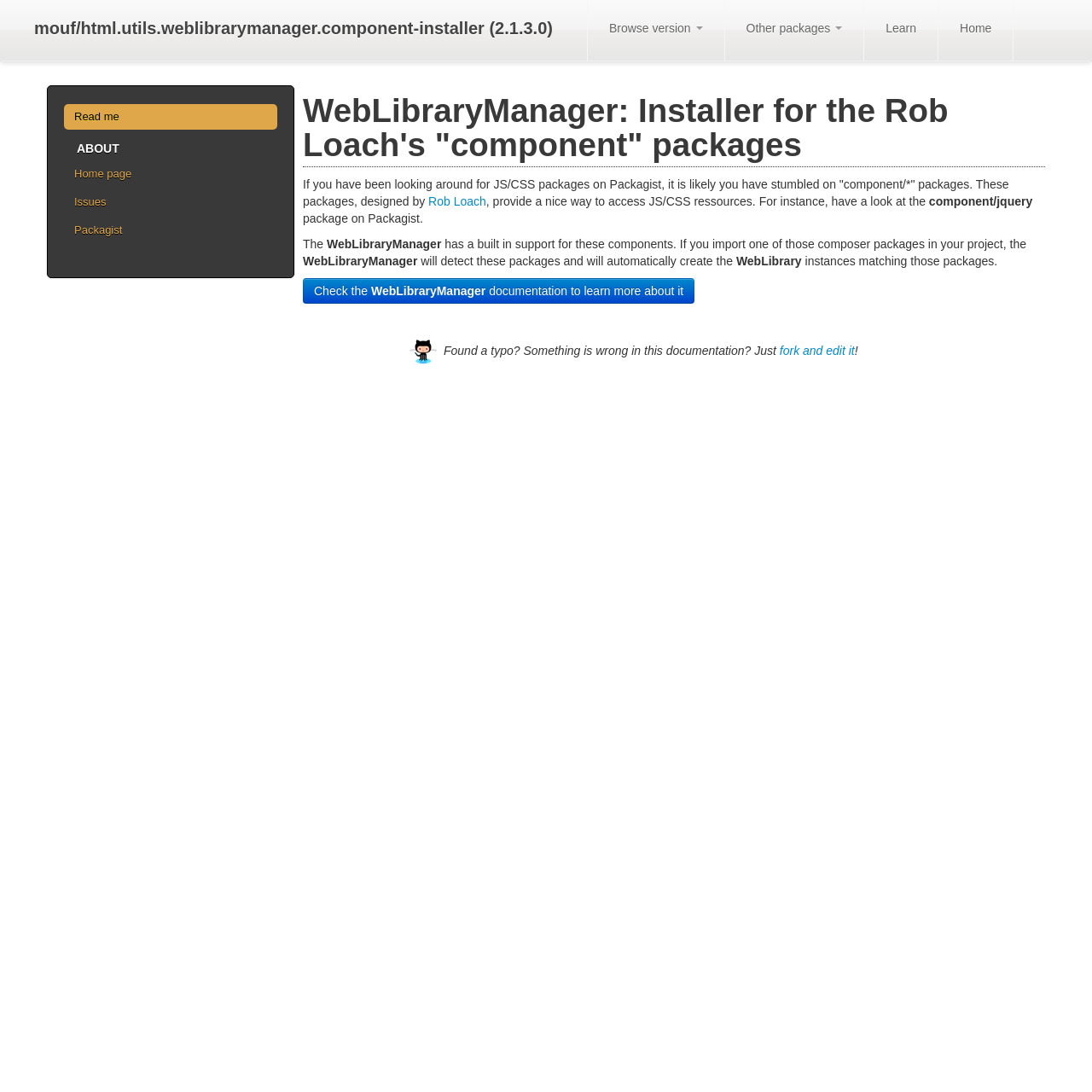Please provide the bounding box coordinates for the element that needs to be clicked to perform the instruction: "Browse different versions". The coordinates must consist of four float numbers between 0 and 1, formatted as [left, top, right, bottom].

[0.537, 0.0, 0.664, 0.055]